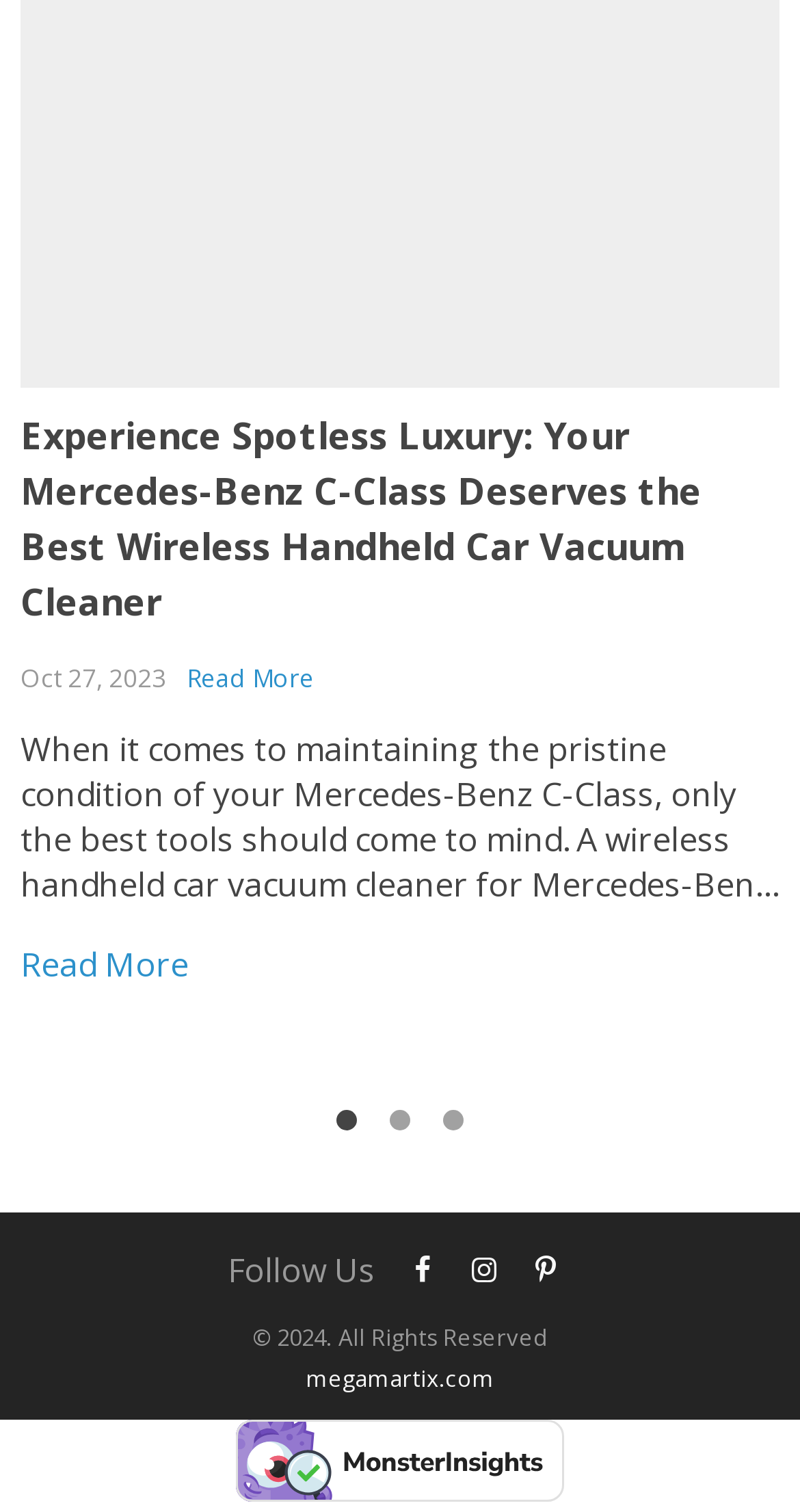What is the website's domain name?
Look at the image and provide a short answer using one word or a phrase.

megamartix.com